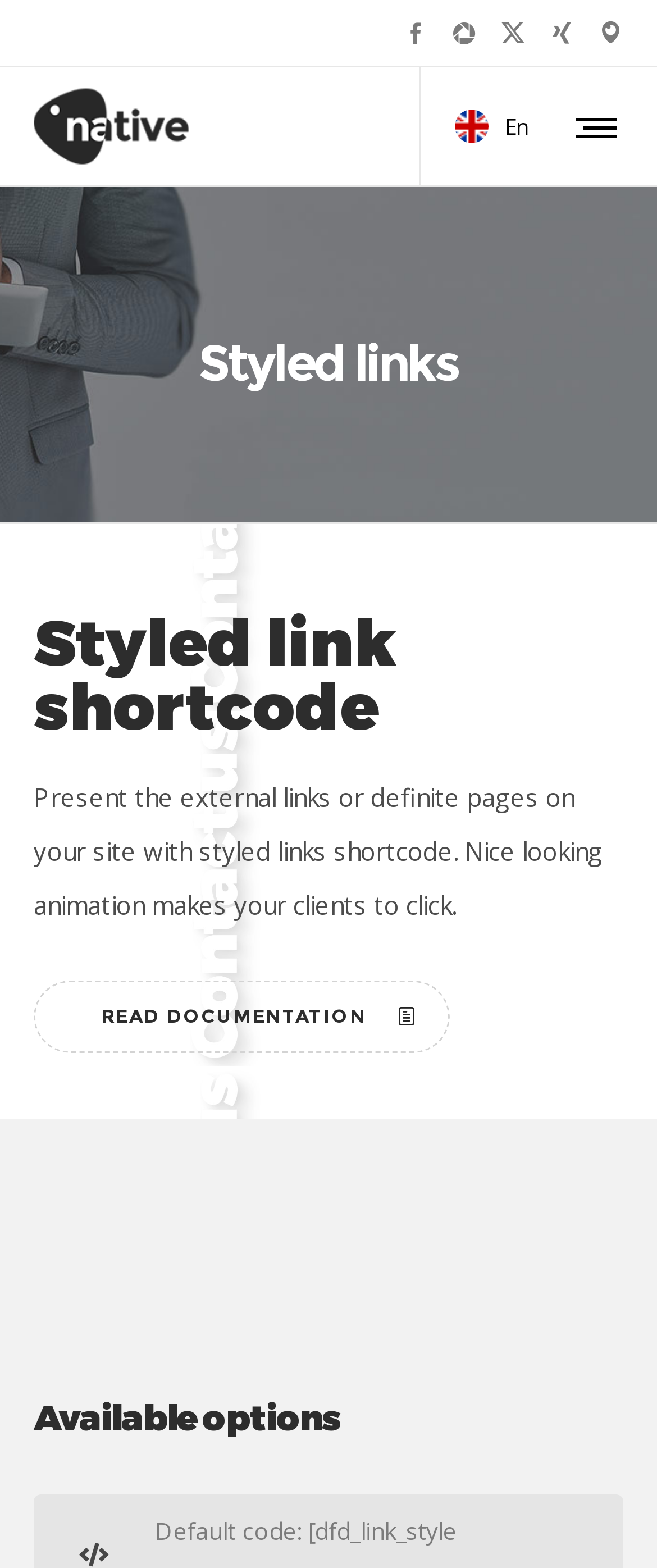How many links are in the top row?
Answer the question with as much detail as you can, using the image as a reference.

I counted the links in the top row, which are '', '', '', '', and '', so there are 5 links in total.